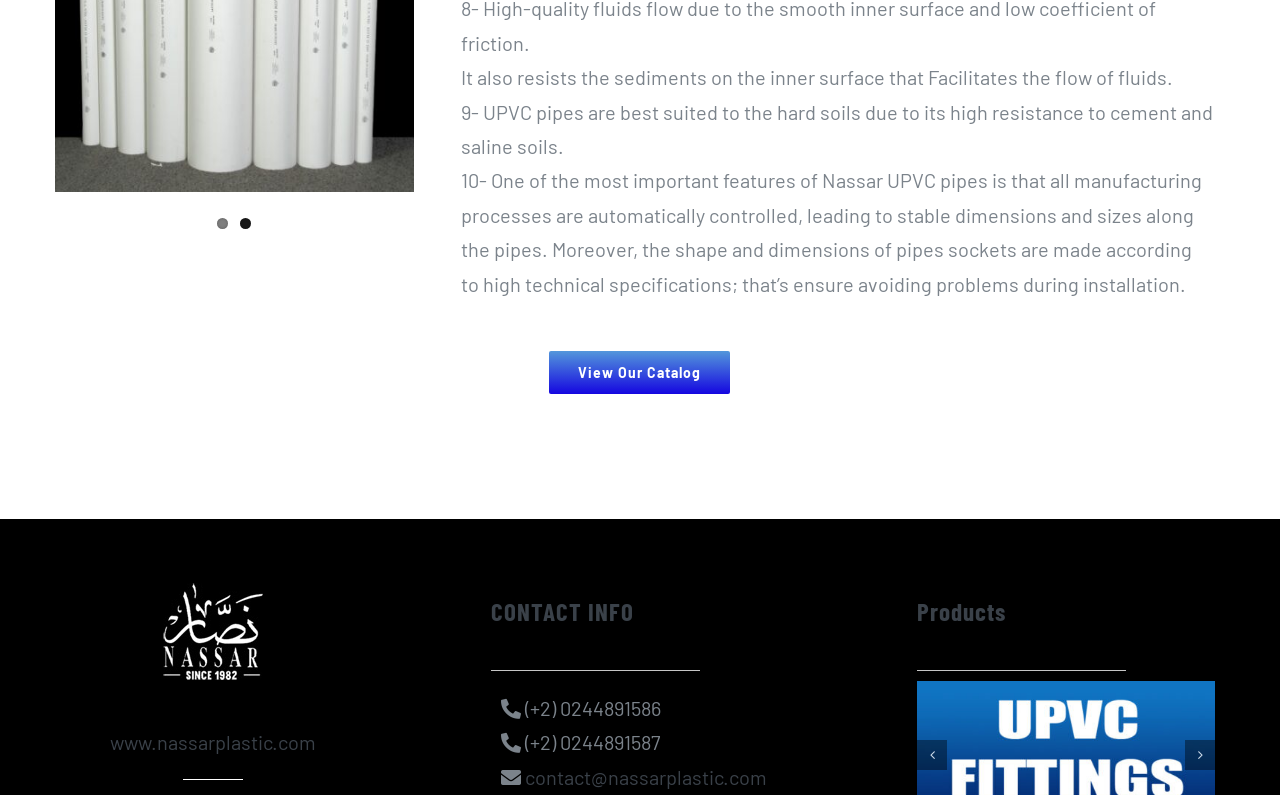Identify the bounding box coordinates for the UI element described as follows: "Go to Top". Ensure the coordinates are four float numbers between 0 and 1, formatted as [left, top, right, bottom].

[0.904, 0.761, 0.941, 0.805]